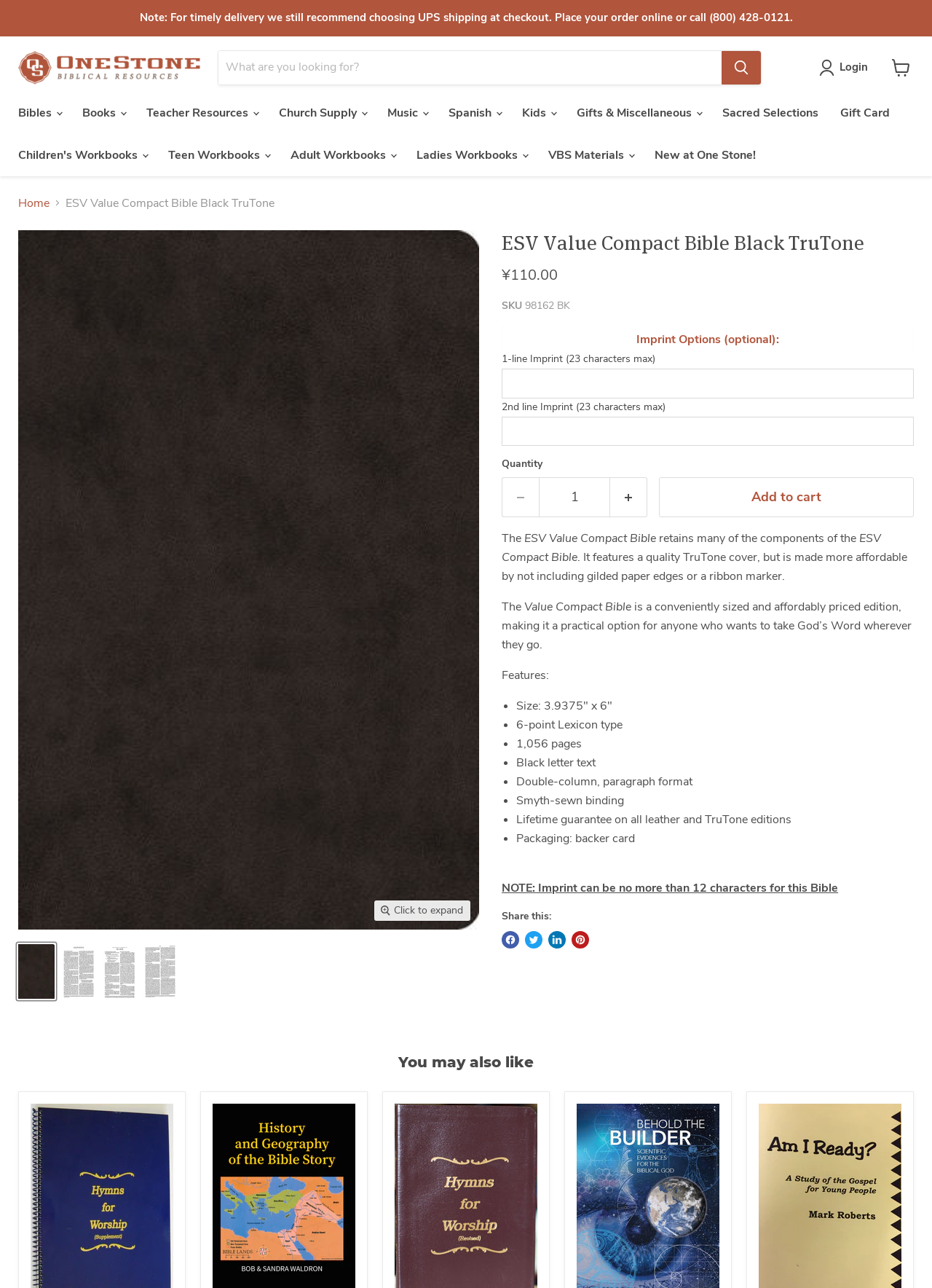Provide the bounding box coordinates in the format (top-left x, top-left y, bottom-right x, bottom-right y). All values are floating point numbers between 0 and 1. Determine the bounding box coordinate of the UI element described as: View cart

[0.949, 0.04, 0.984, 0.065]